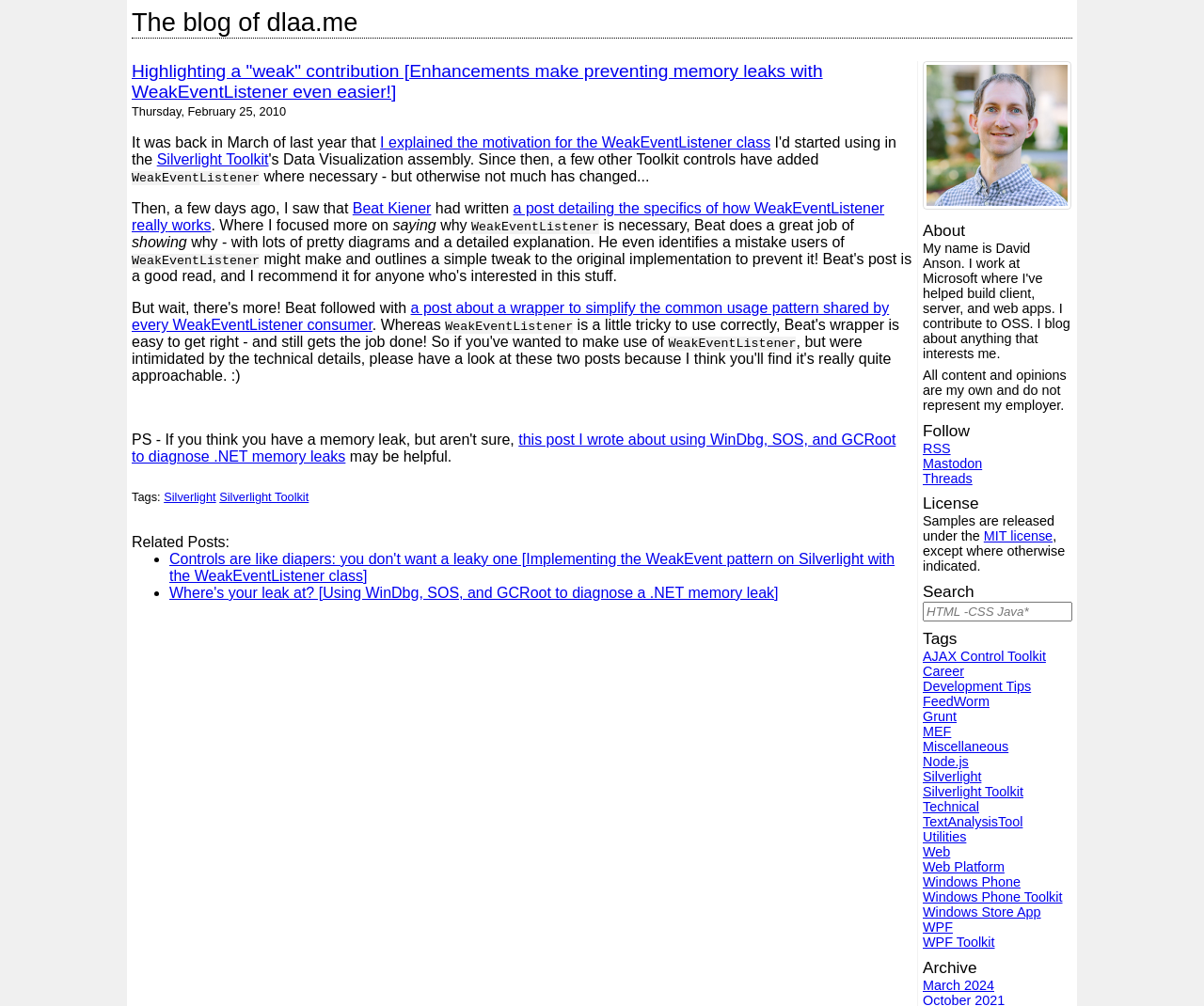Can you identify the bounding box coordinates of the clickable region needed to carry out this instruction: 'Click the link to the blog of dlaa.me'? The coordinates should be four float numbers within the range of 0 to 1, stated as [left, top, right, bottom].

[0.109, 0.008, 0.297, 0.037]